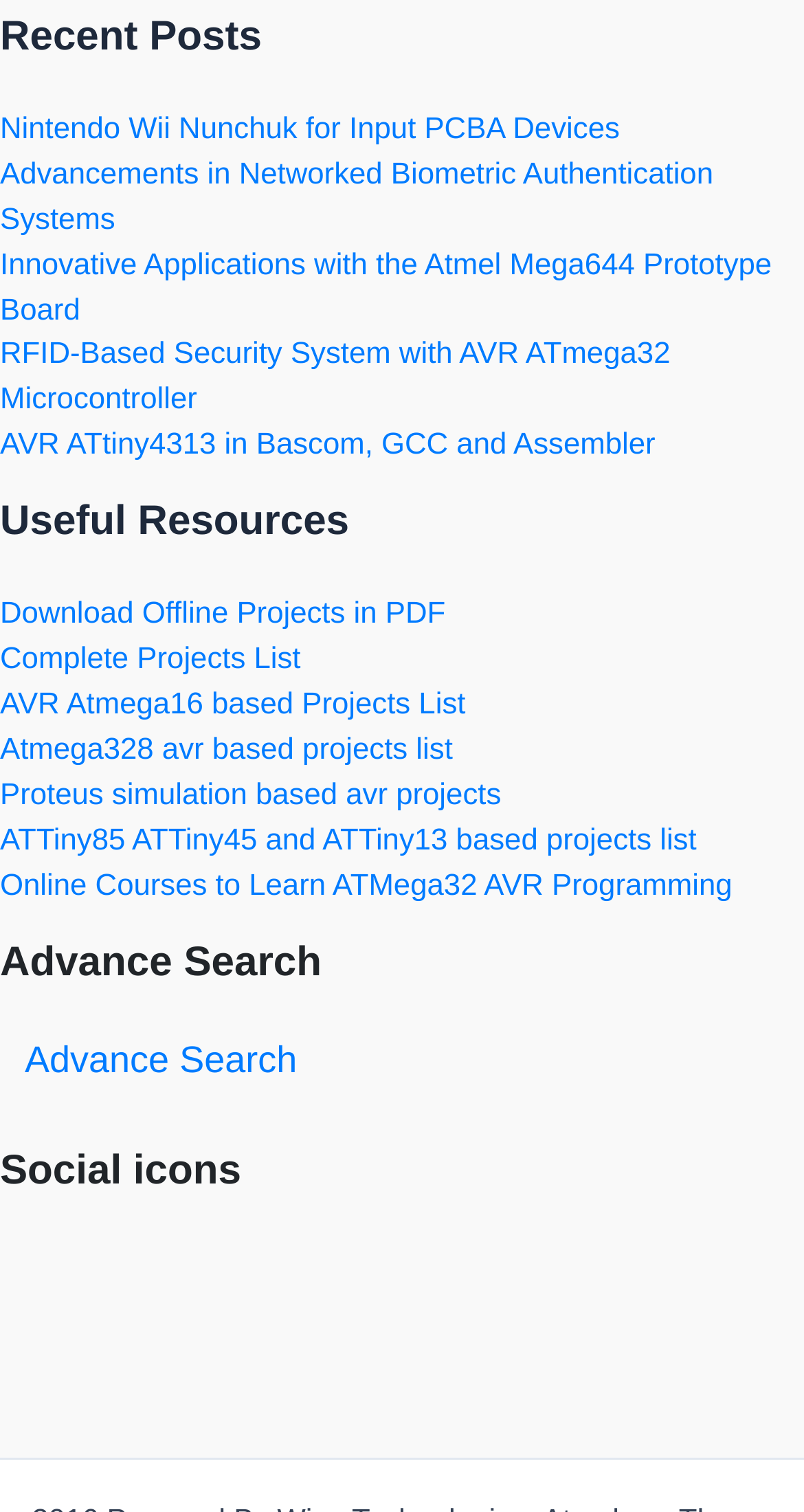Identify the bounding box coordinates for the region of the element that should be clicked to carry out the instruction: "Download offline projects in PDF". The bounding box coordinates should be four float numbers between 0 and 1, i.e., [left, top, right, bottom].

[0.0, 0.396, 0.554, 0.418]